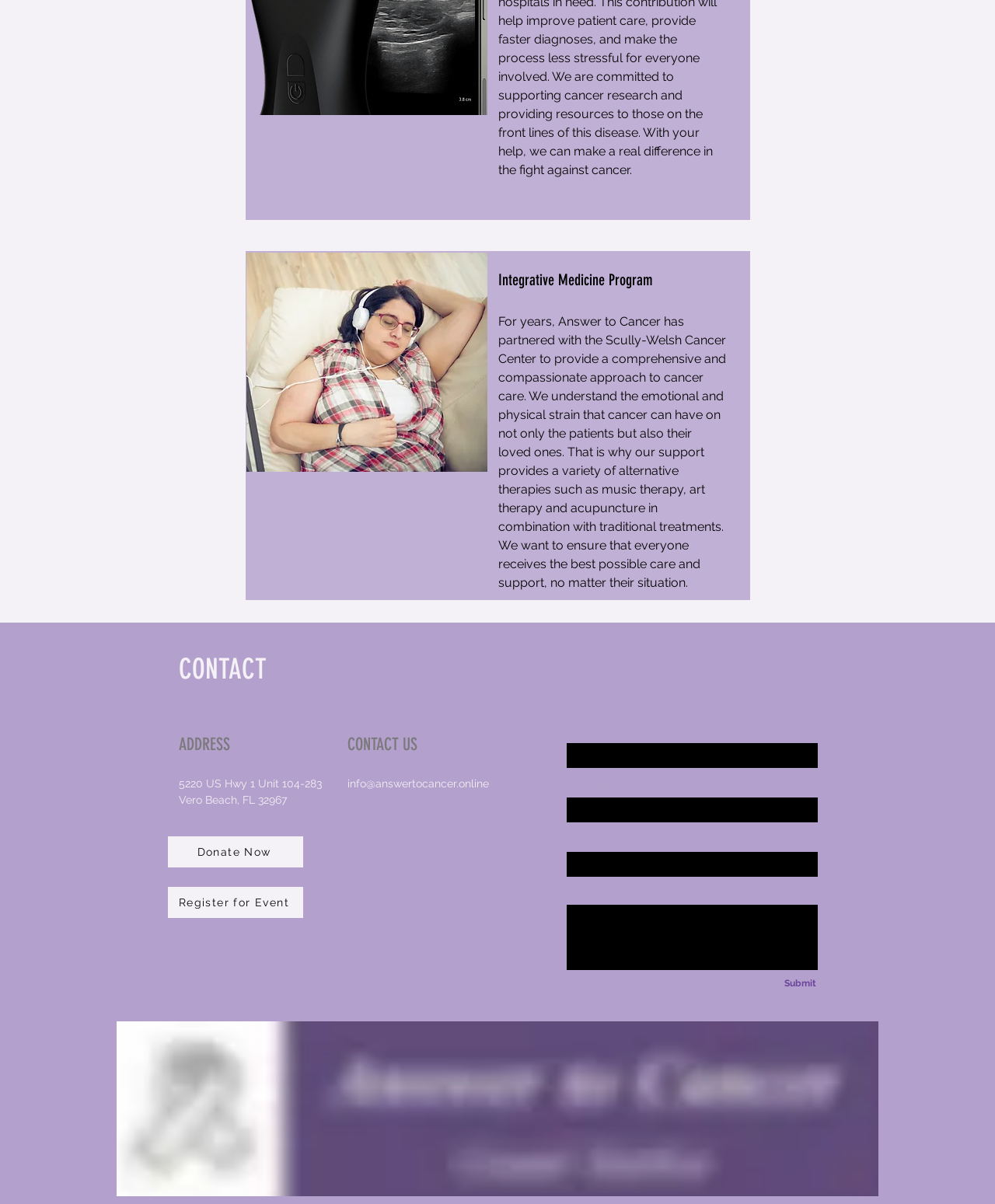Respond to the following question with a brief word or phrase:
How can someone contact the organization?

By email or registering for an event